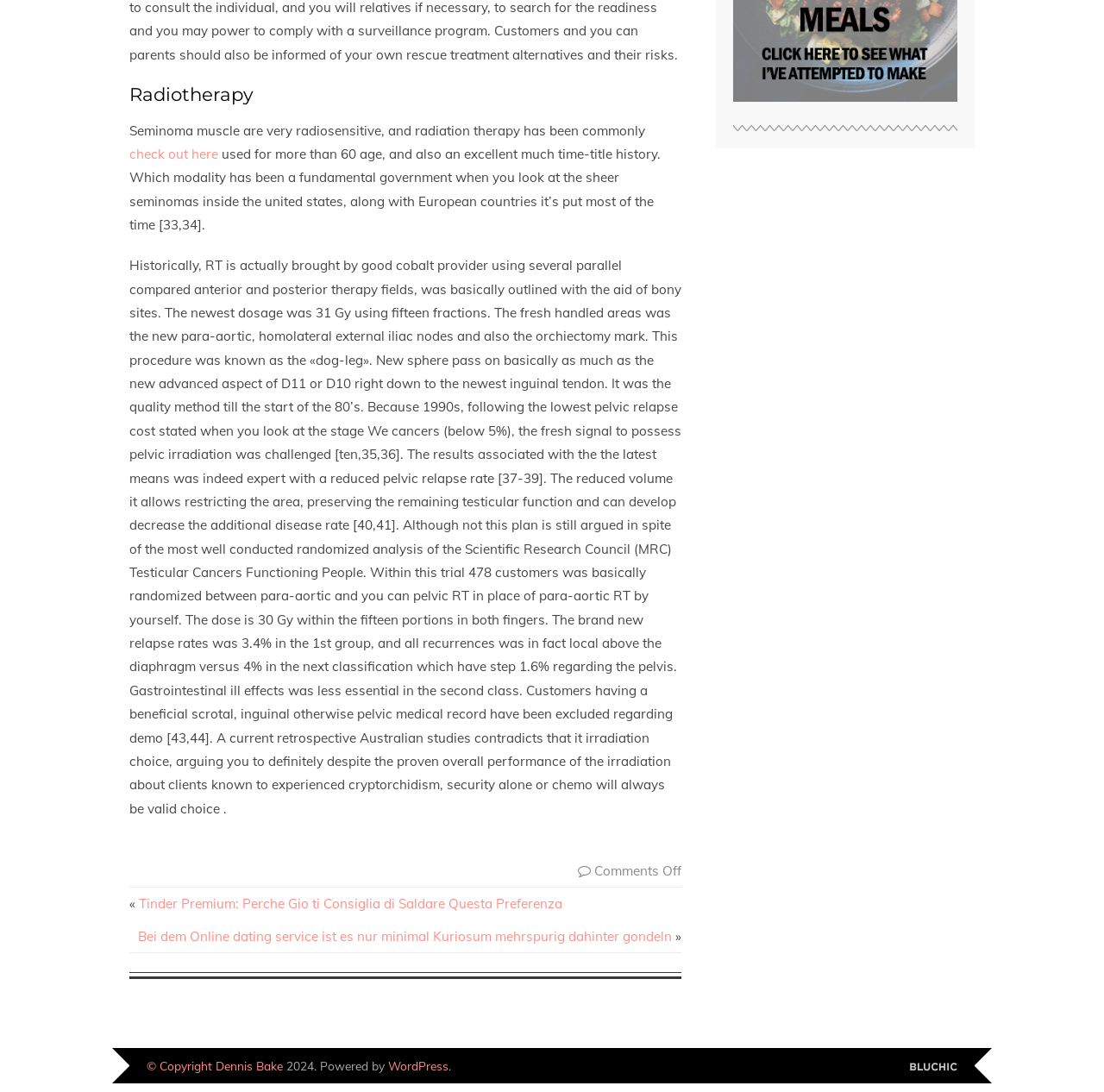Provide a thorough and detailed response to the question by examining the image: 
What is the name of the platform used to power the website?

The name of the platform used to power the website can be found in the footer section, where it is written 'Powered by WordPress', which suggests that the platform used to power the website is WordPress.